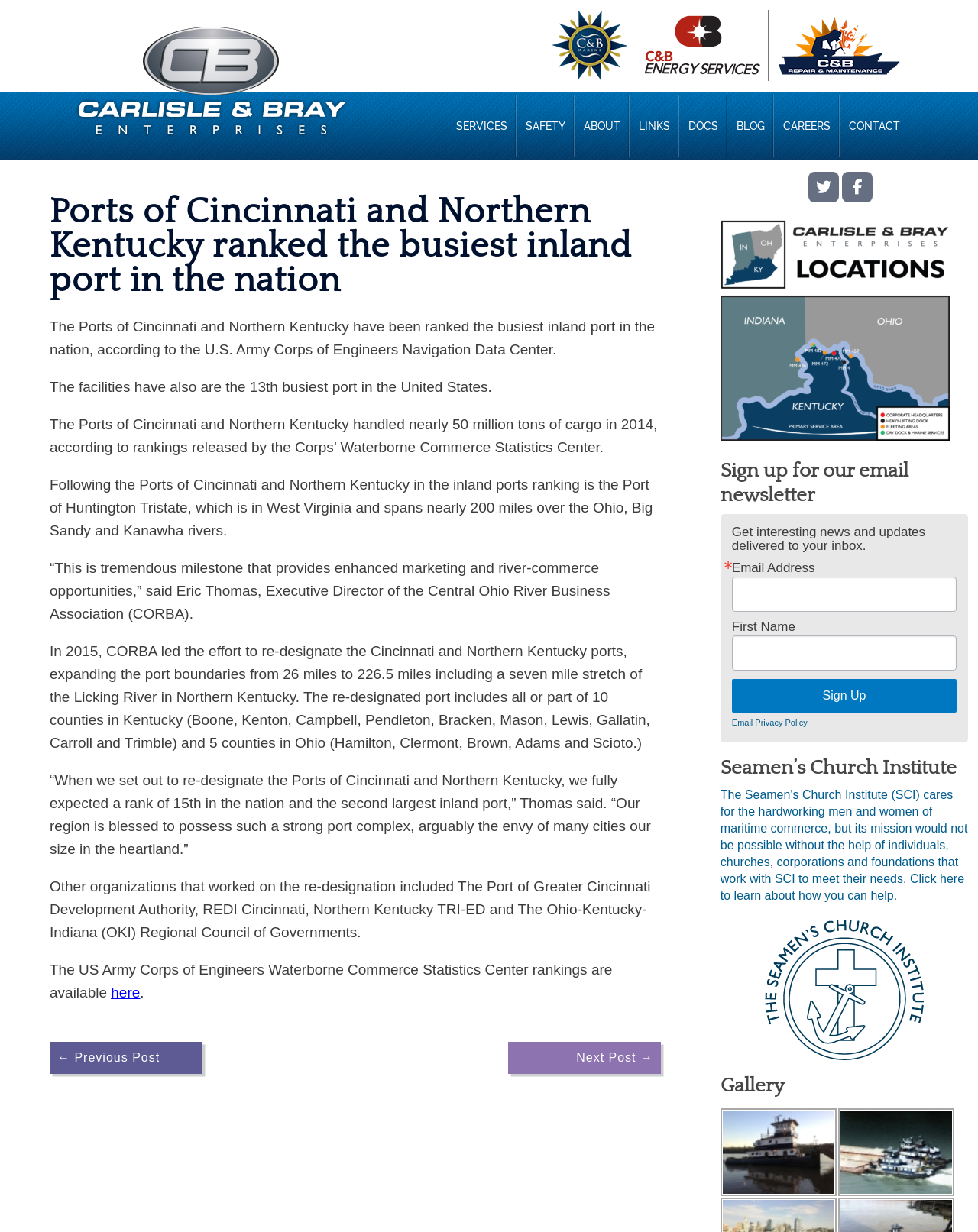Generate a comprehensive description of the webpage content.

The webpage is about the Ports of Cincinnati and Northern Kentucky, which have been ranked the busiest inland port in the nation. At the top of the page, there are three logos: C and B Marine, C and B Energy Services, and C and B Repair and Maintenance. Below the logos, there is a navigation menu with links to SERVICES, SAFETY, ABOUT, LINKS, DOCS, BLOG, CAREERS, and CONTACT.

The main content of the page is a news article about the ranking of the ports. The article is divided into several paragraphs, which provide information about the ranking, the amount of cargo handled, and the efforts of the Central Ohio River Business Association (CORBA) to re-designate the port boundaries. There are also quotes from Eric Thomas, the Executive Director of CORBA.

To the right of the article, there are several links, including "← Previous Post" and "Next Post →", as well as social media links to Twitter and Facebook. Below the article, there is a section to sign up for an email newsletter, which includes a heading, a brief description, and a form to enter an email address, first name, and a button to sign up.

Further down the page, there are three sections: Seamen's Church Institute, which includes a heading, a link to learn more, and an image; Gallery, which includes two images: Wayne C Closeup and C&B at Work.